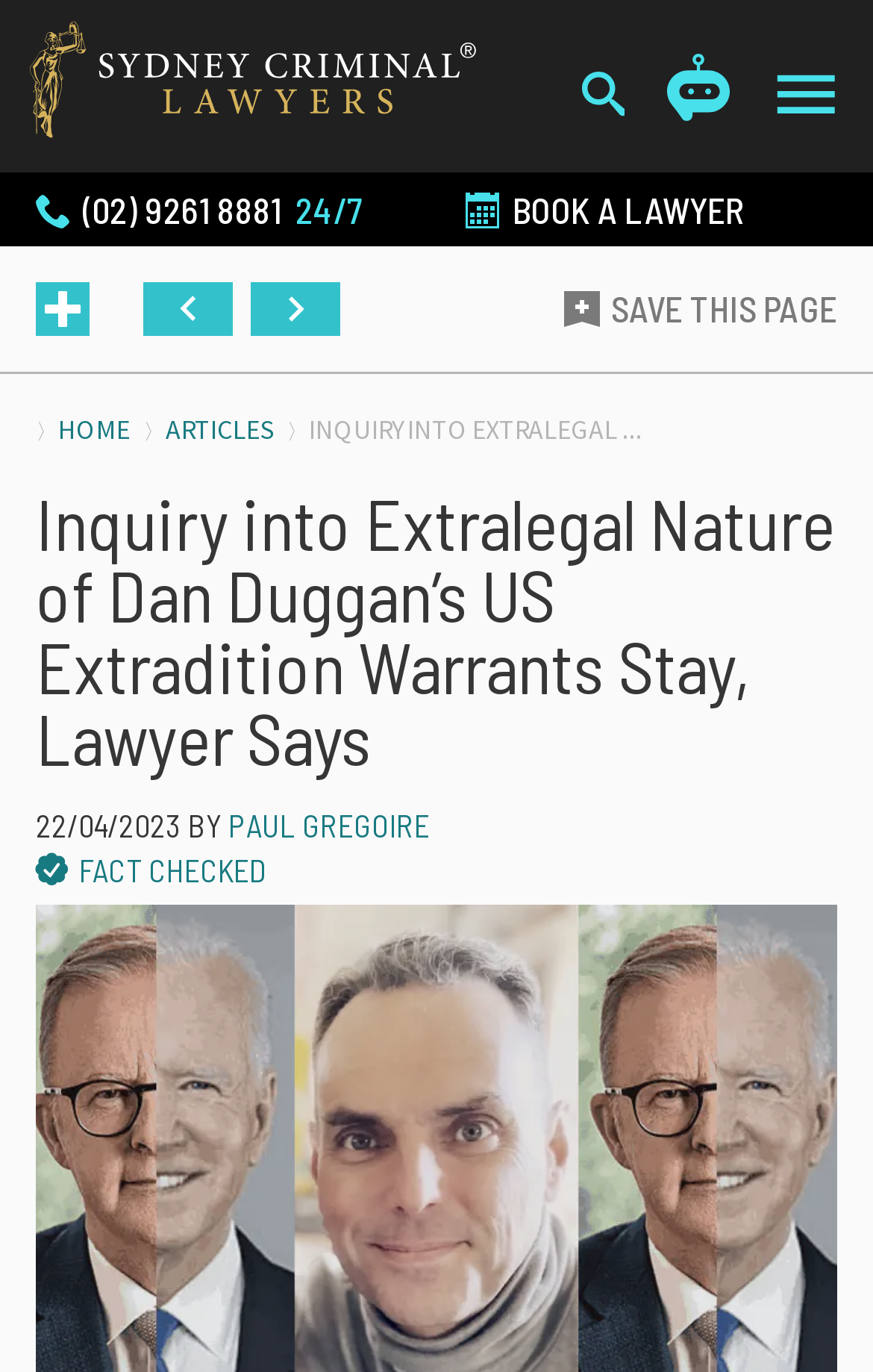What is the phone number provided on the webpage?
Look at the image and respond with a one-word or short phrase answer.

(02) 9261 8881